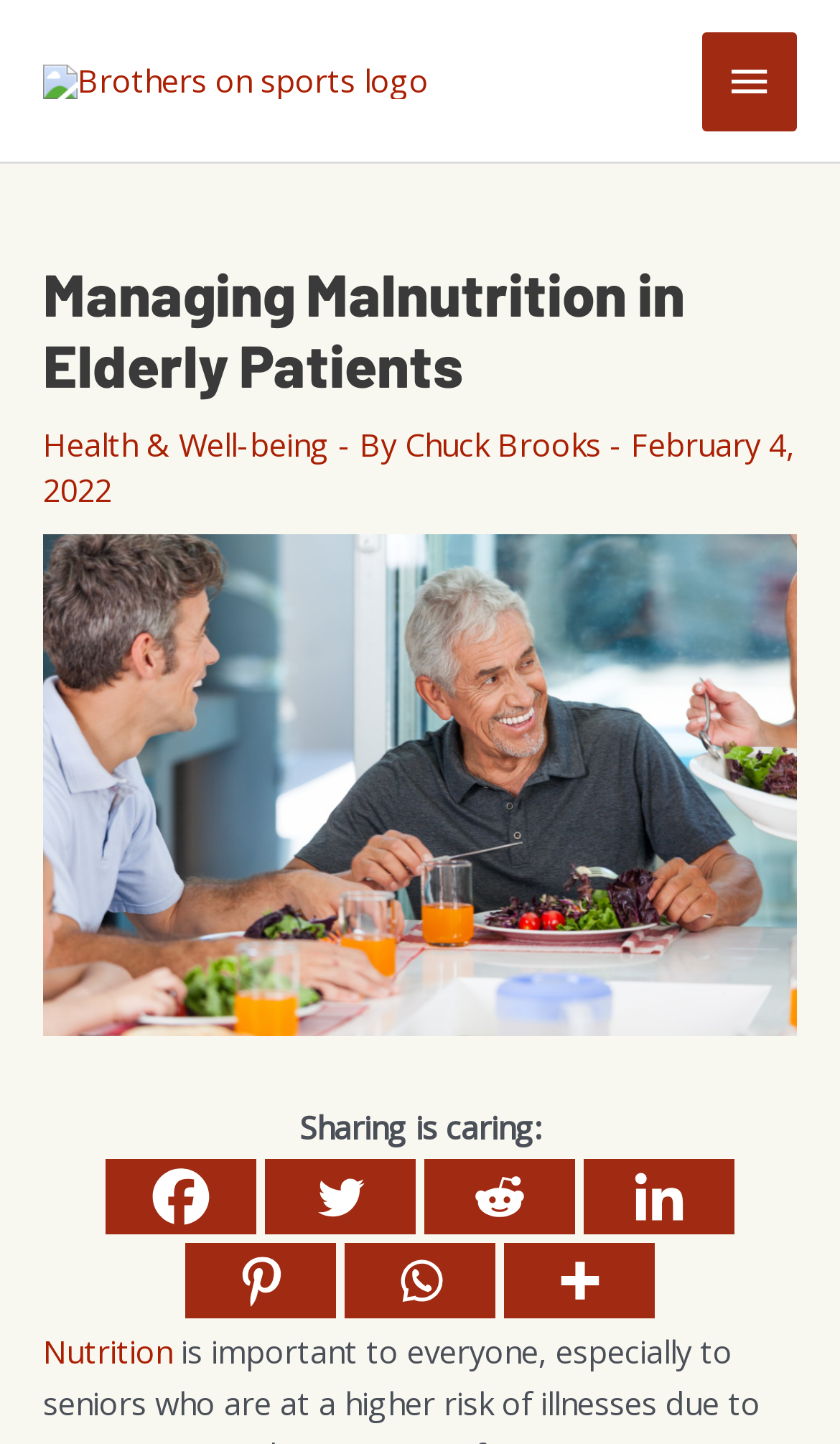What is the logo of the website?
Look at the image and provide a short answer using one word or a phrase.

Brothers on Sports